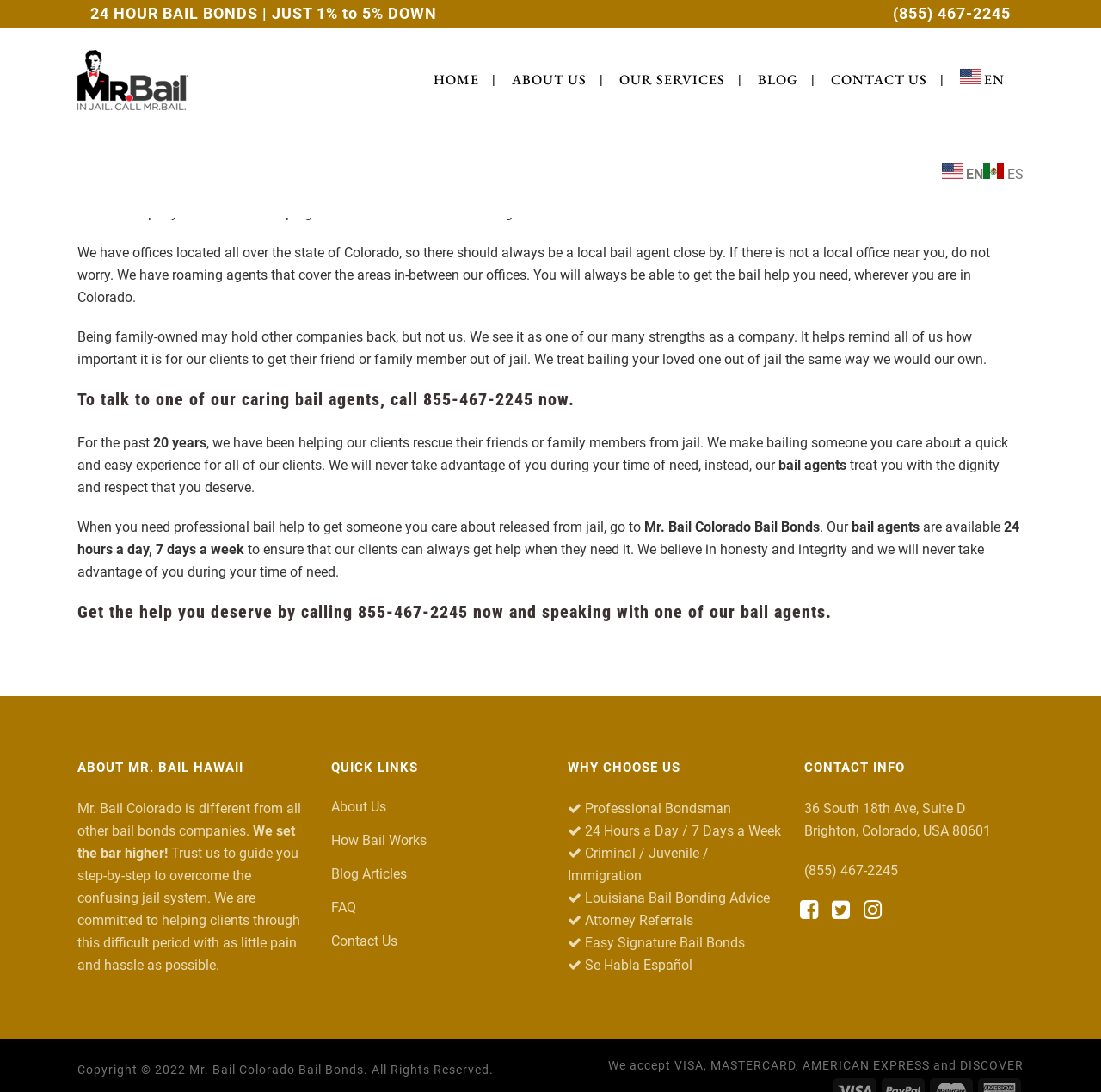Give an extensive and precise description of the webpage.

The webpage is about Mr. Bail Colorado Bail Bonds, a professional bail bond company that helps individuals get their loved ones released from jail. At the top of the page, there is a logo and a phone number, (855) 467-2245, which is prominently displayed. Below the logo, there are five navigation links: HOME, ABOUT US, OUR SERVICES, BLOG, and CONTACT US.

The main content of the page is divided into several sections. The first section explains the importance of seeking professional bail help and introduces Mr. Bail Colorado Bail Bonds as a reliable and trustworthy company. The text is accompanied by a call-to-action, encouraging visitors to call the company's phone number to speak with a caring bail agent.

The next section highlights the company's strengths, including its family-owned status, statewide offices, and roaming agents that cover areas between offices. The text emphasizes the company's commitment to treating clients with dignity and respect.

Further down the page, there is a section that outlines the company's 24/7 availability and its commitment to honesty and integrity. This section also includes a call-to-action, encouraging visitors to call the company's phone number to get the help they deserve.

The page also features a section titled "ABOUT MR. BAIL HAWAII" (note: the title seems to be incorrect, as the company is based in Colorado, not Hawaii), which explains how the company is different from others in the industry. This section is followed by a "QUICK LINKS" section, which provides links to other pages on the website, such as About Us, How Bail Works, Blog Articles, FAQ, and Contact Us.

The "WHY CHOOSE US" section highlights the company's professional bondsman services, 24/7 availability, and expertise in criminal, juvenile, and immigration cases. The section also mentions the company's attorney referrals, easy signature bail bonds, and Spanish language support.

The "CONTACT INFO" section provides the company's address, phone number, and email address. There are also social media links and a copyright notice at the bottom of the page.